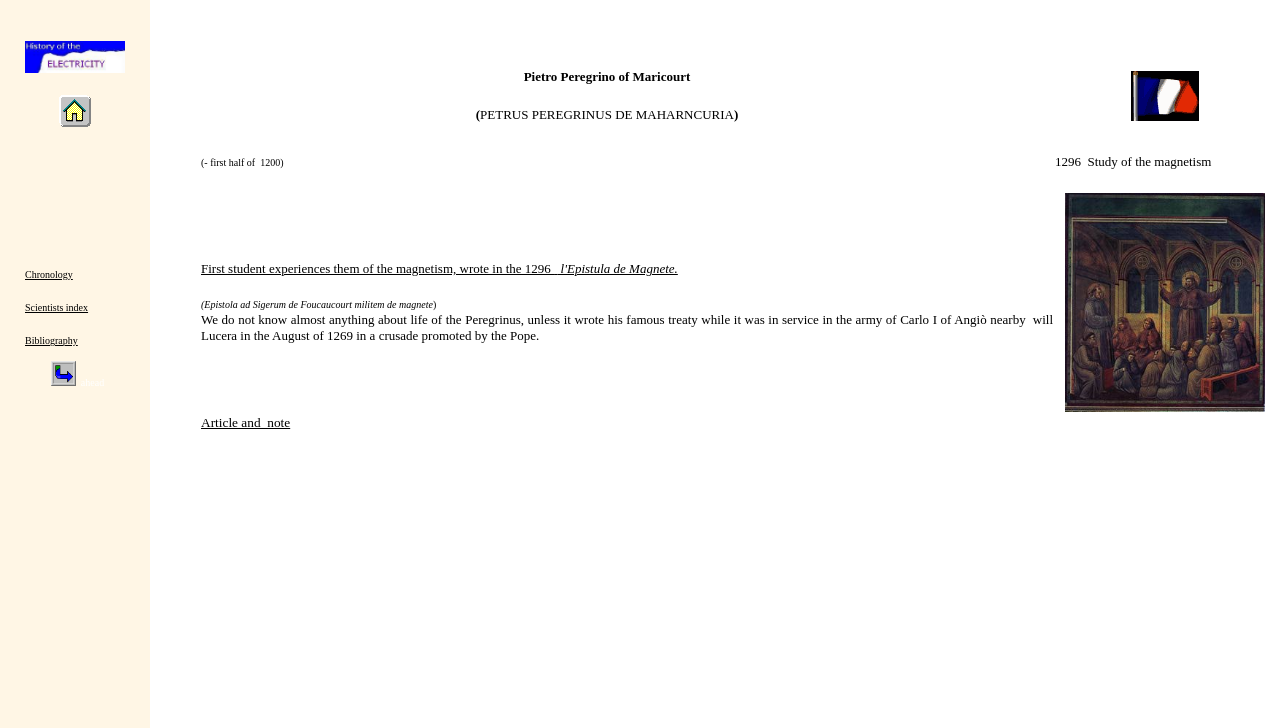What is the name of the scientist on this webpage?
Look at the image and respond with a one-word or short-phrase answer.

Pietro Peregrino